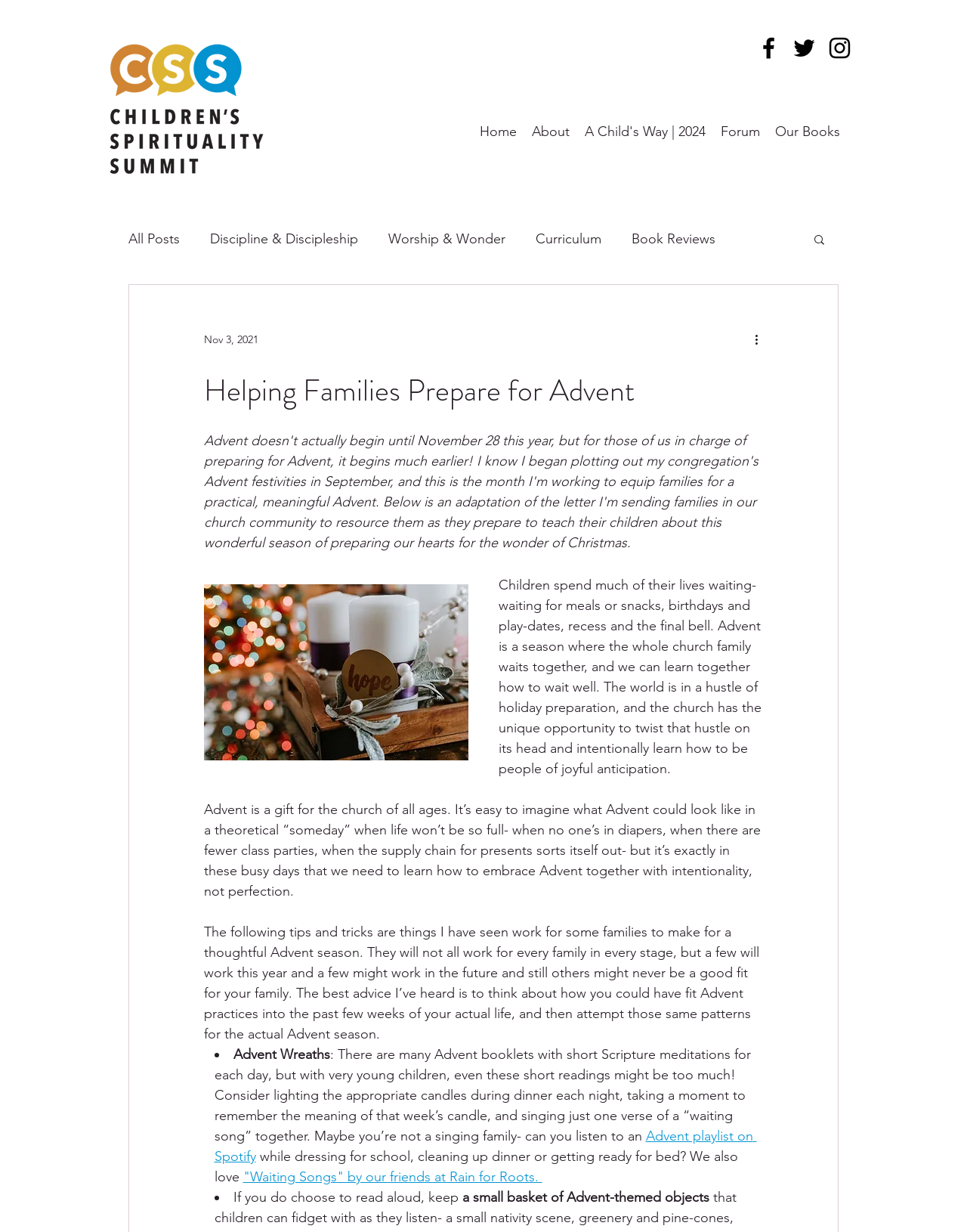Pinpoint the bounding box coordinates of the element to be clicked to execute the instruction: "Read the 'Cyber-Attack Takes Omni Hotels & Resorts Offline; Here’s How To Travel Safely' article".

None